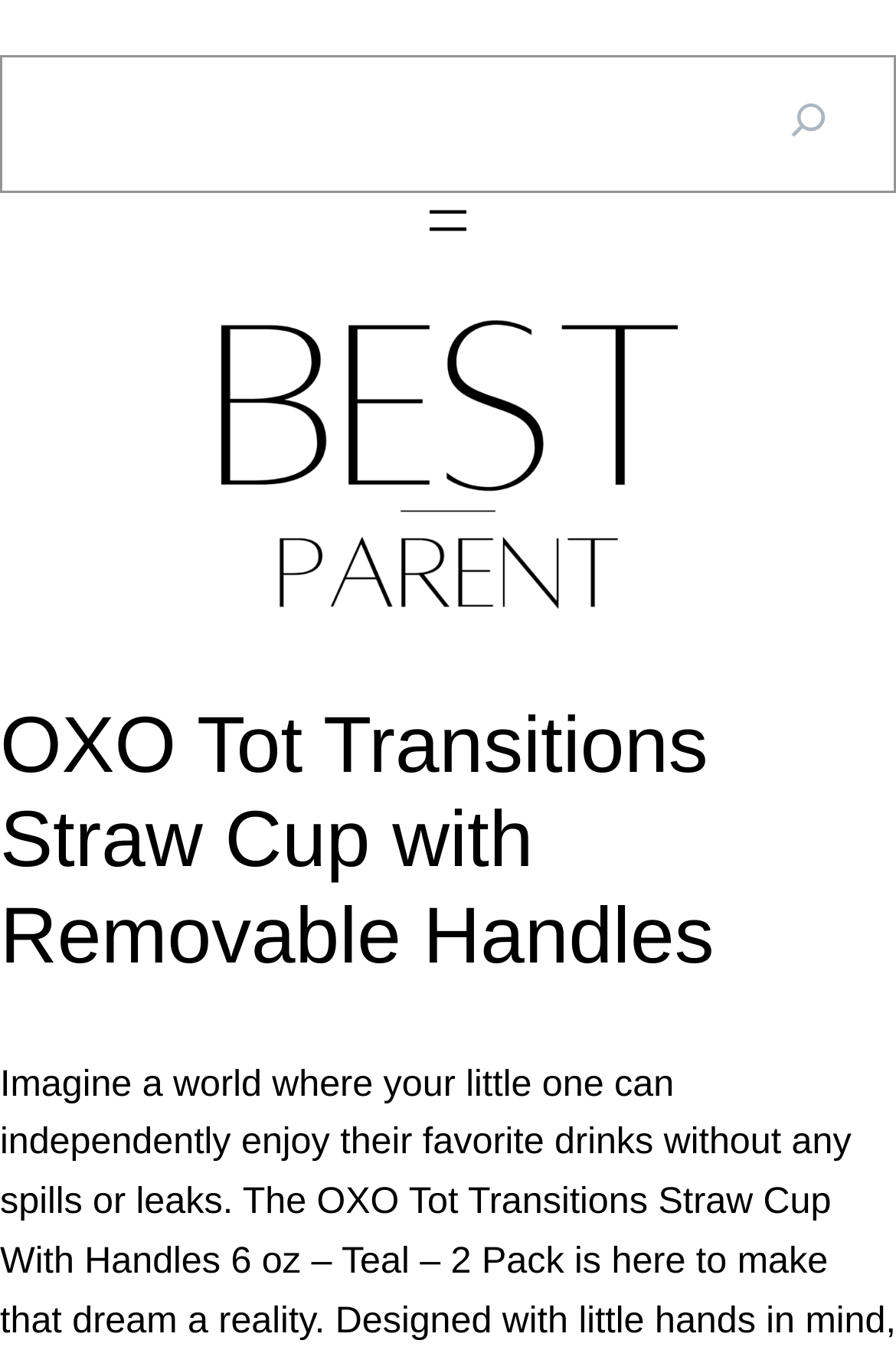Can you extract the primary headline text from the webpage?

OXO Tot Transitions Straw Cup with Removable Handles